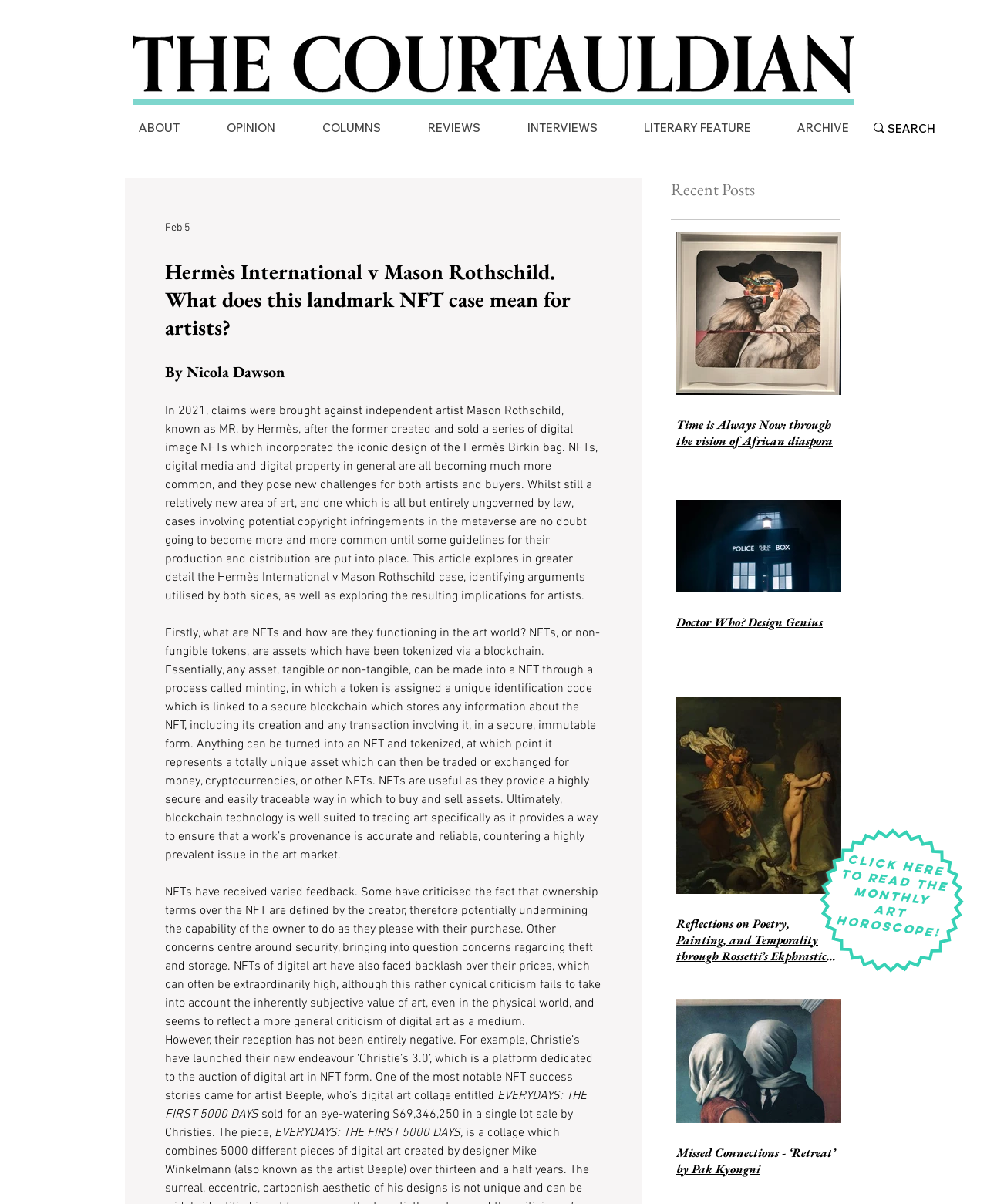Please determine the bounding box coordinates of the element to click on in order to accomplish the following task: "Search for something". Ensure the coordinates are four float numbers ranging from 0 to 1, i.e., [left, top, right, bottom].

[0.899, 0.095, 0.949, 0.118]